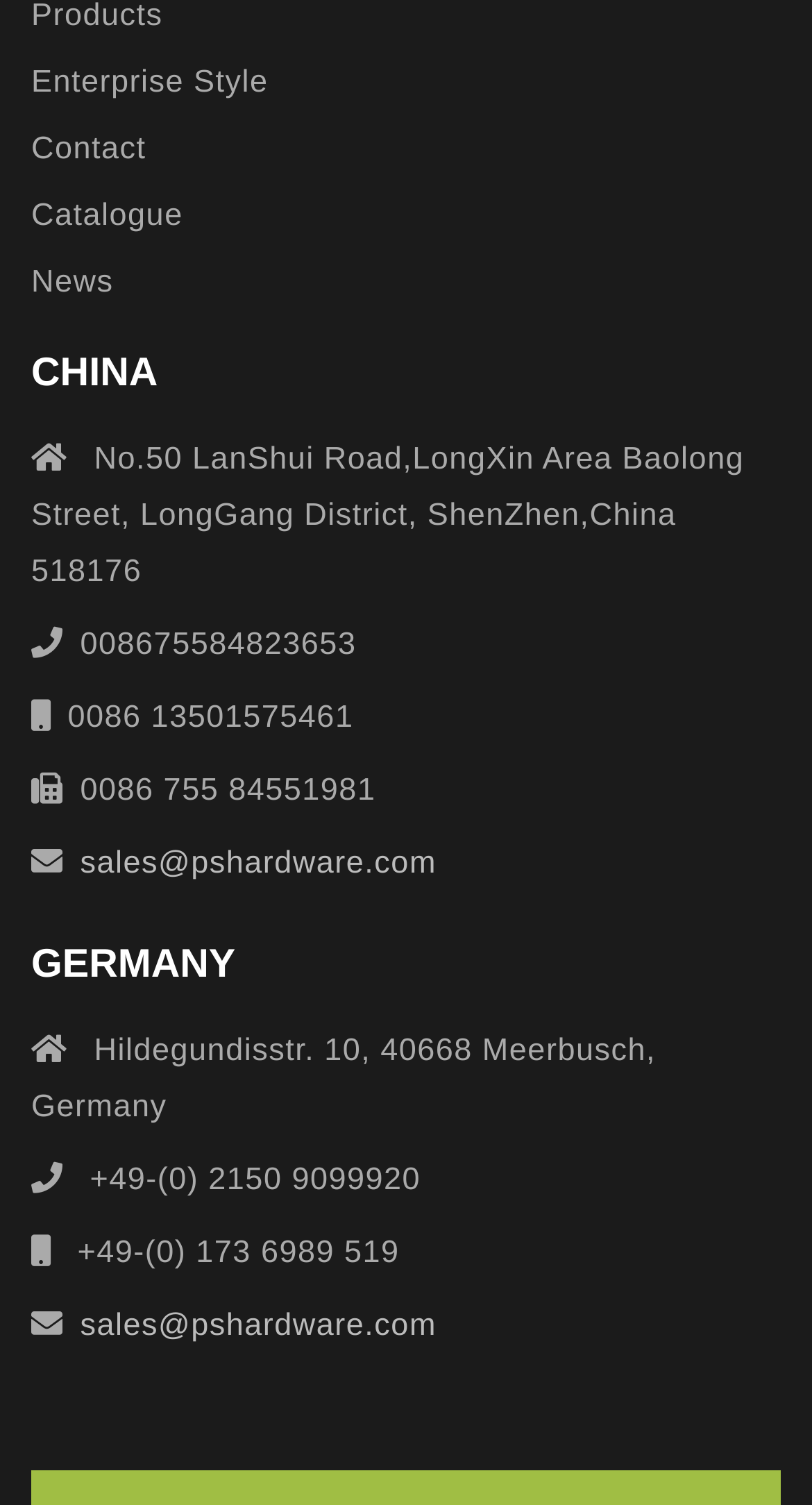Highlight the bounding box of the UI element that corresponds to this description: "Enterprise Style".

[0.038, 0.042, 0.33, 0.068]